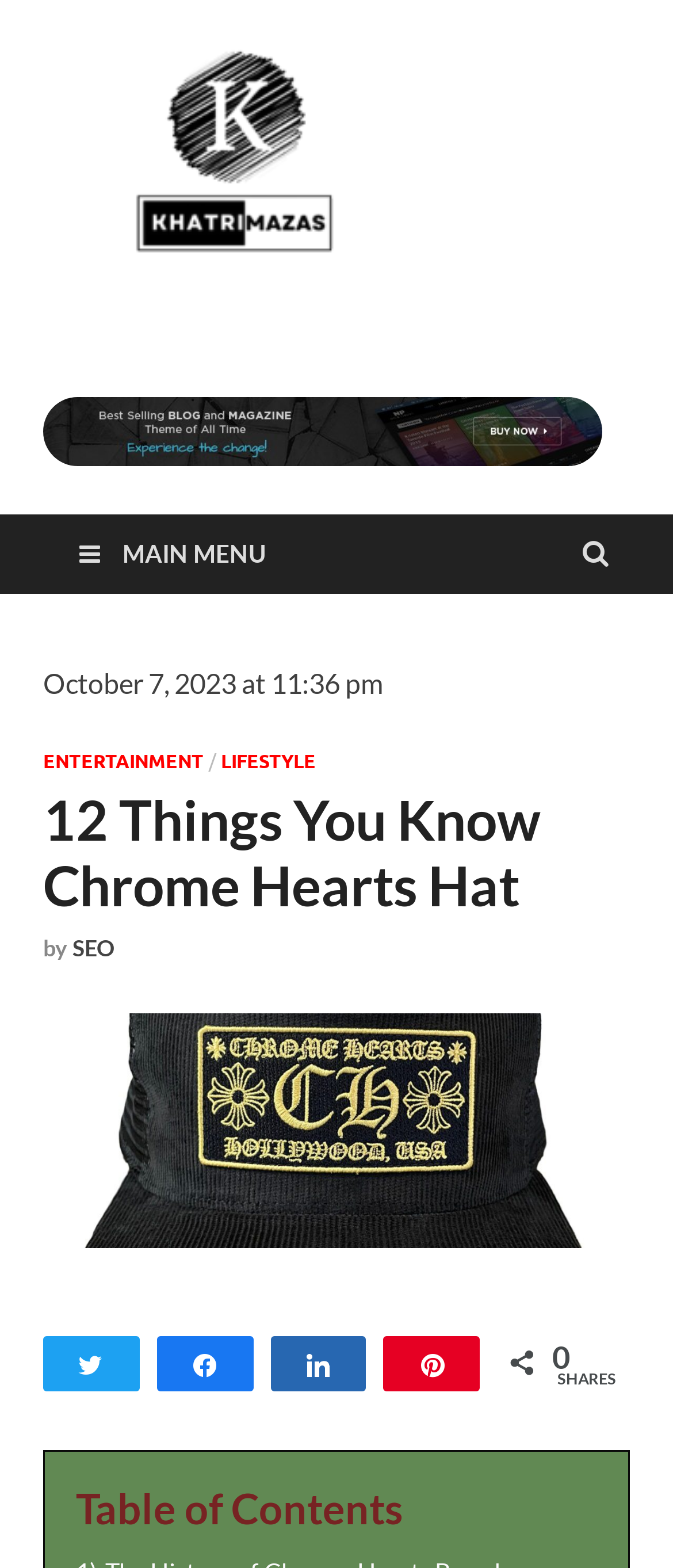Identify the bounding box for the UI element described as: "alt="Khatrimazas logo"". Ensure the coordinates are four float numbers between 0 and 1, formatted as [left, top, right, bottom].

[0.064, 0.15, 0.513, 0.171]